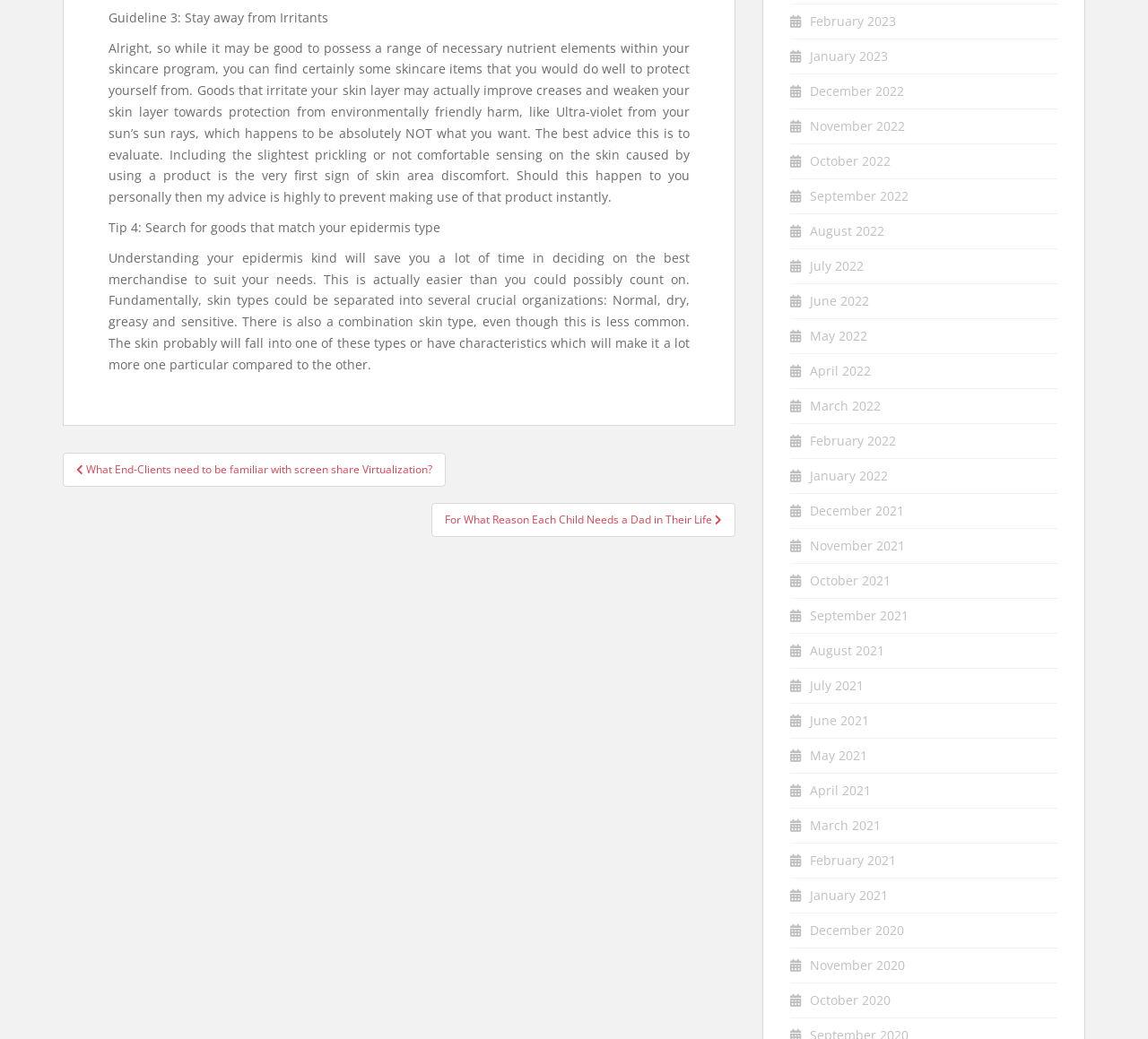What is the title of the first guideline?
Could you answer the question in a detailed manner, providing as much information as possible?

The first guideline is titled 'Guideline 3: Stay away from Irritants' which is indicated by the StaticText element with ID 576 and bounding box coordinates [0.095, 0.009, 0.286, 0.025].